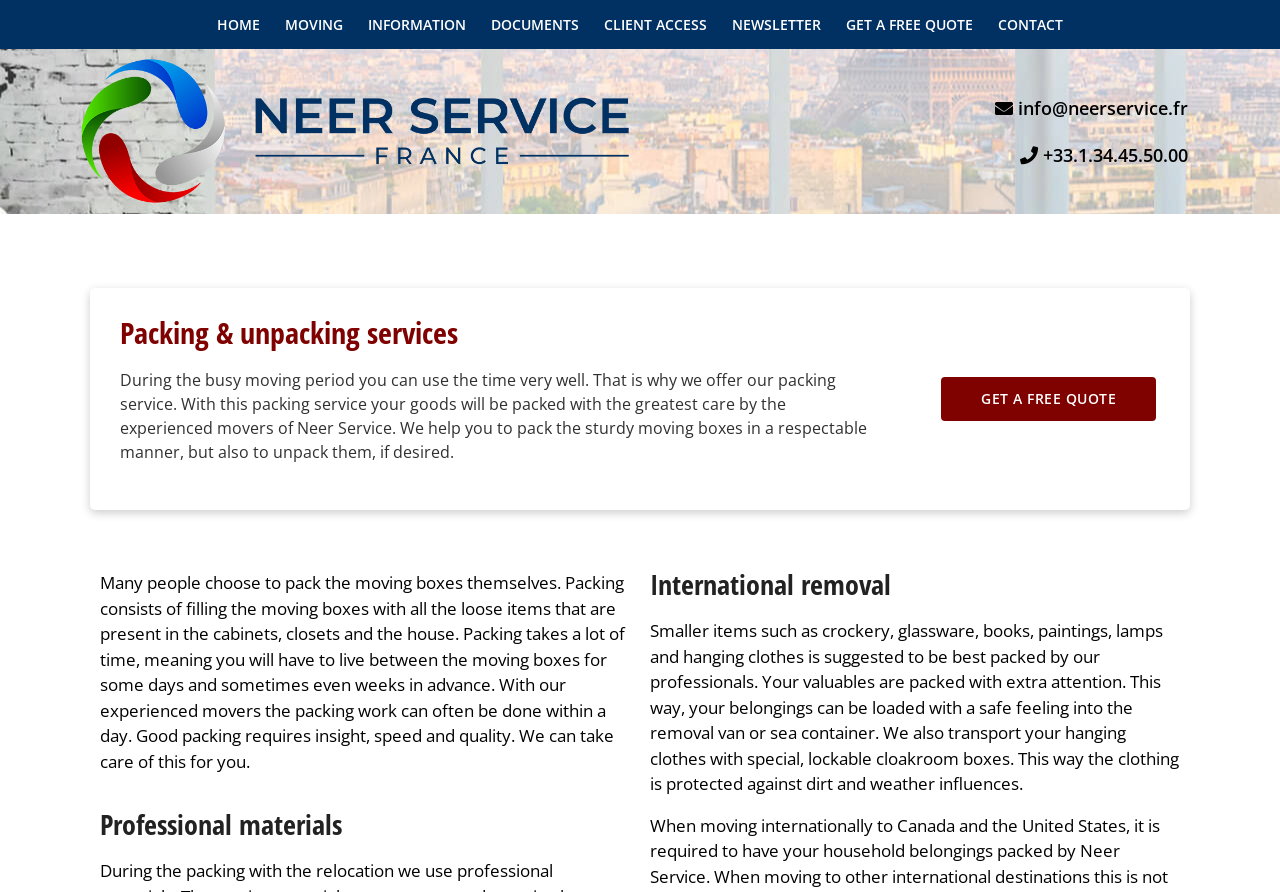Locate the bounding box coordinates of the segment that needs to be clicked to meet this instruction: "Get a free quote".

[0.653, 0.006, 0.768, 0.049]